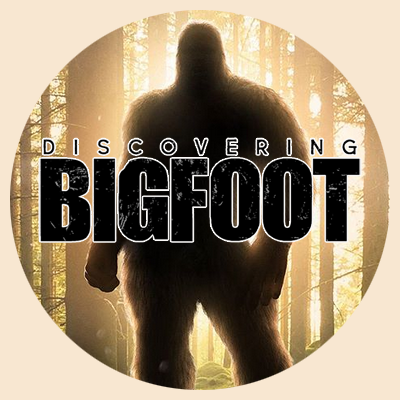Paint a vivid picture of the image with your description.

This captivating image prominently features the title "DISCOVERING BIGFOOT," set against the mysterious backdrop of a dense forest. The silhouette of a large, ape-like figure—representing Bigfoot—stands in the foreground, exuding an air of intrigue and the essence of wilderness exploration. The bright, ethereal light filtering through the trees creates a sense of adventure, inviting viewers to delve into the enigma of this legendary creature. The circular design of the image adds a pleasing aesthetic, making it a striking visual for any content related to Bigfoot observations or investigations.